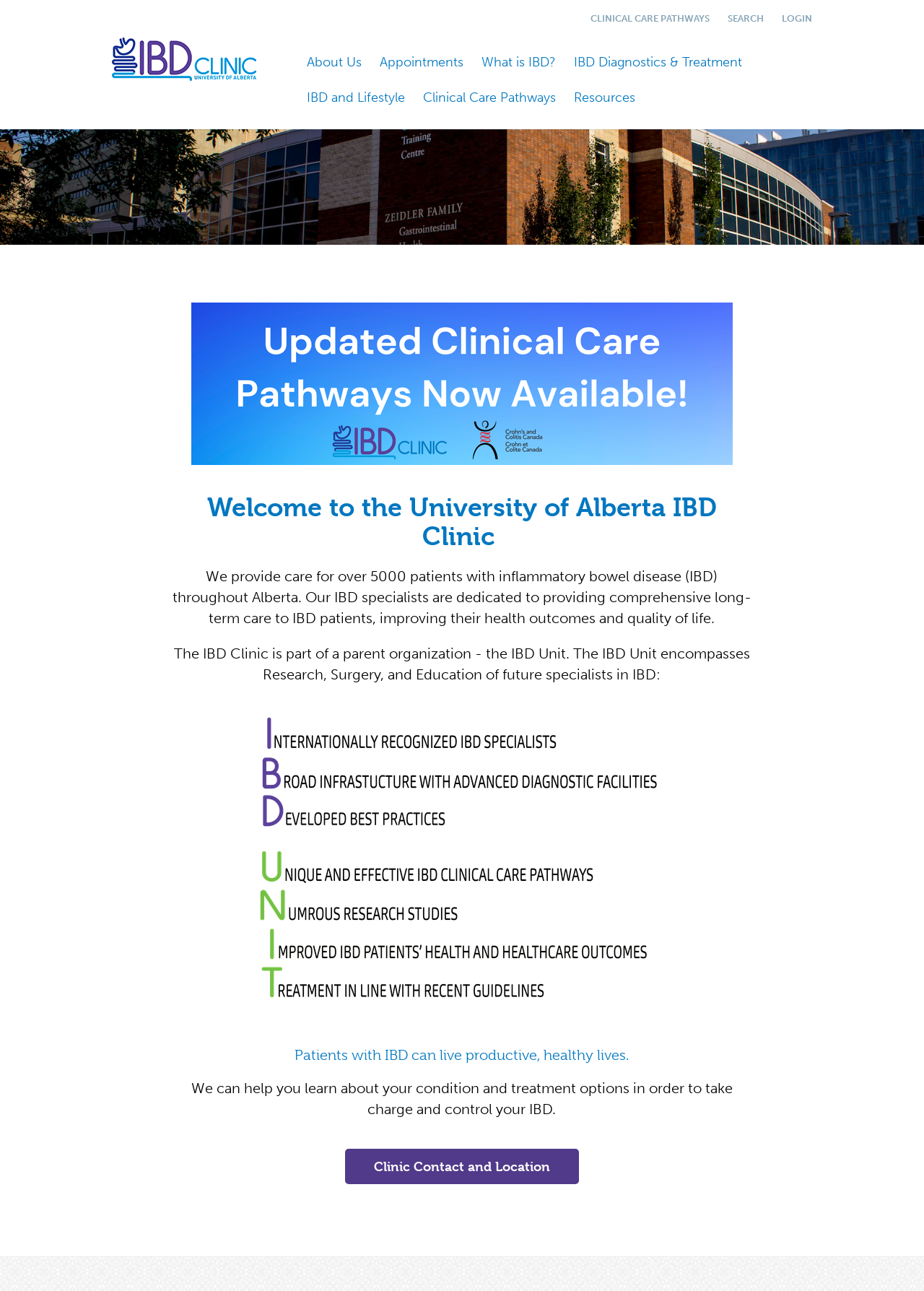Generate an in-depth caption that captures all aspects of the webpage.

The webpage is the homepage of the IBD Clinic at the University of Alberta. At the top, there are three links: "CLINICAL CARE PATHWAYS", "SEARCH", and "LOGIN", aligned horizontally and taking up about a quarter of the screen width. Below these links, there is a heading that reads "Inflammatory Bowel Disease Clinic", which is also a link.

On the left side of the page, there is a vertical menu with several links, including "About Us", "Appointments", "What is IBD?", "IBD Diagnostics & Treatment", "IBD and Lifestyle", "Clinical Care Pathways", and "Resources". These links are stacked on top of each other, taking up about a third of the screen height.

In the main content area, there is a header section with a heading that reads "Welcome to the University of Alberta IBD Clinic". Below this heading, there is a paragraph of text that describes the clinic's services and mission. The text is followed by another heading and a paragraph that explains the IBD Unit, which is the parent organization of the IBD Clinic.

Further down the page, there is an image, followed by a heading that reads "Patients with IBD can live productive, healthy lives." Below this heading, there is a paragraph of text that encourages patients to take charge of their condition and treatment options.

At the bottom of the page, there is a section with a heading that reads "Clinic Contact and Location", which includes a link to the clinic's contact information and location.